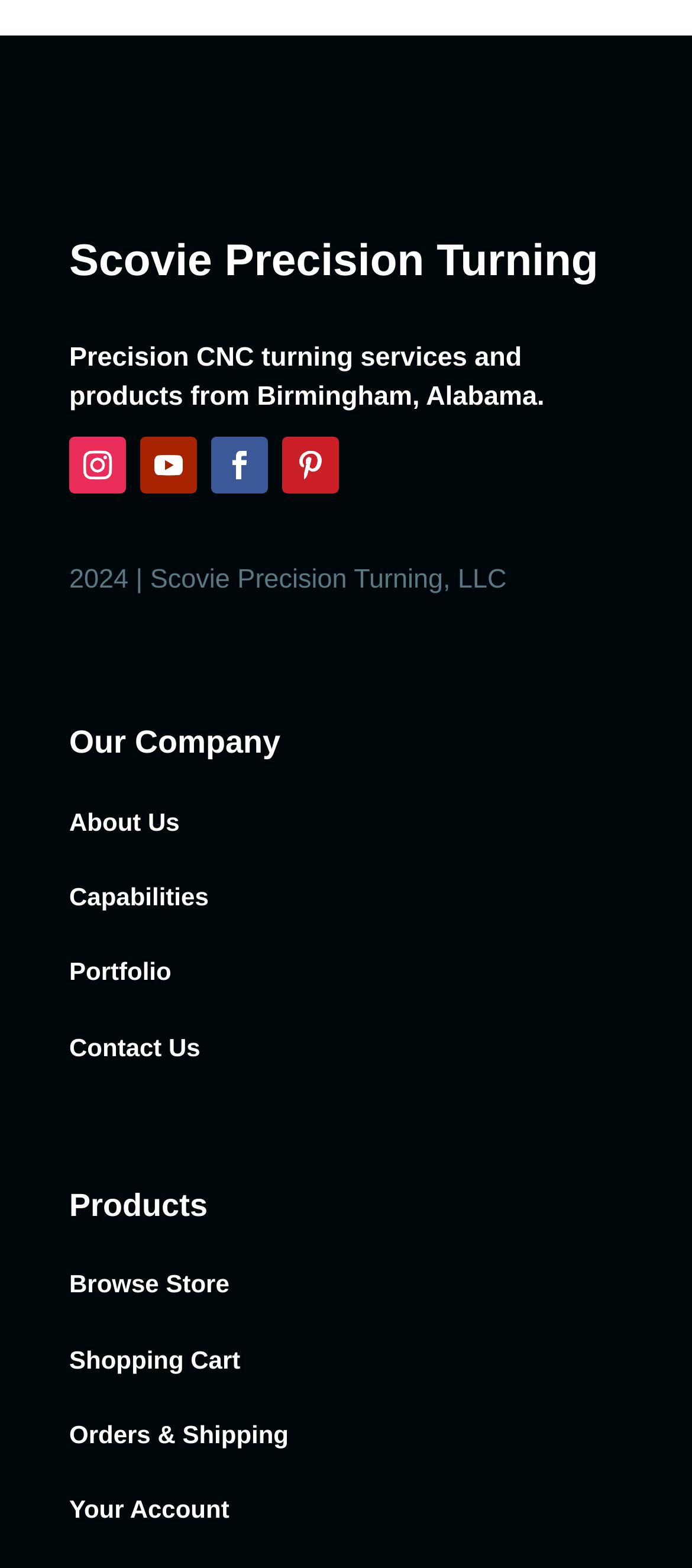What is the year in the footer?
Could you give a comprehensive explanation in response to this question?

The year in the footer is obtained from the StaticText element with the text '2024 | Scovie Precision Turning, LLC' at the bottom of the webpage.